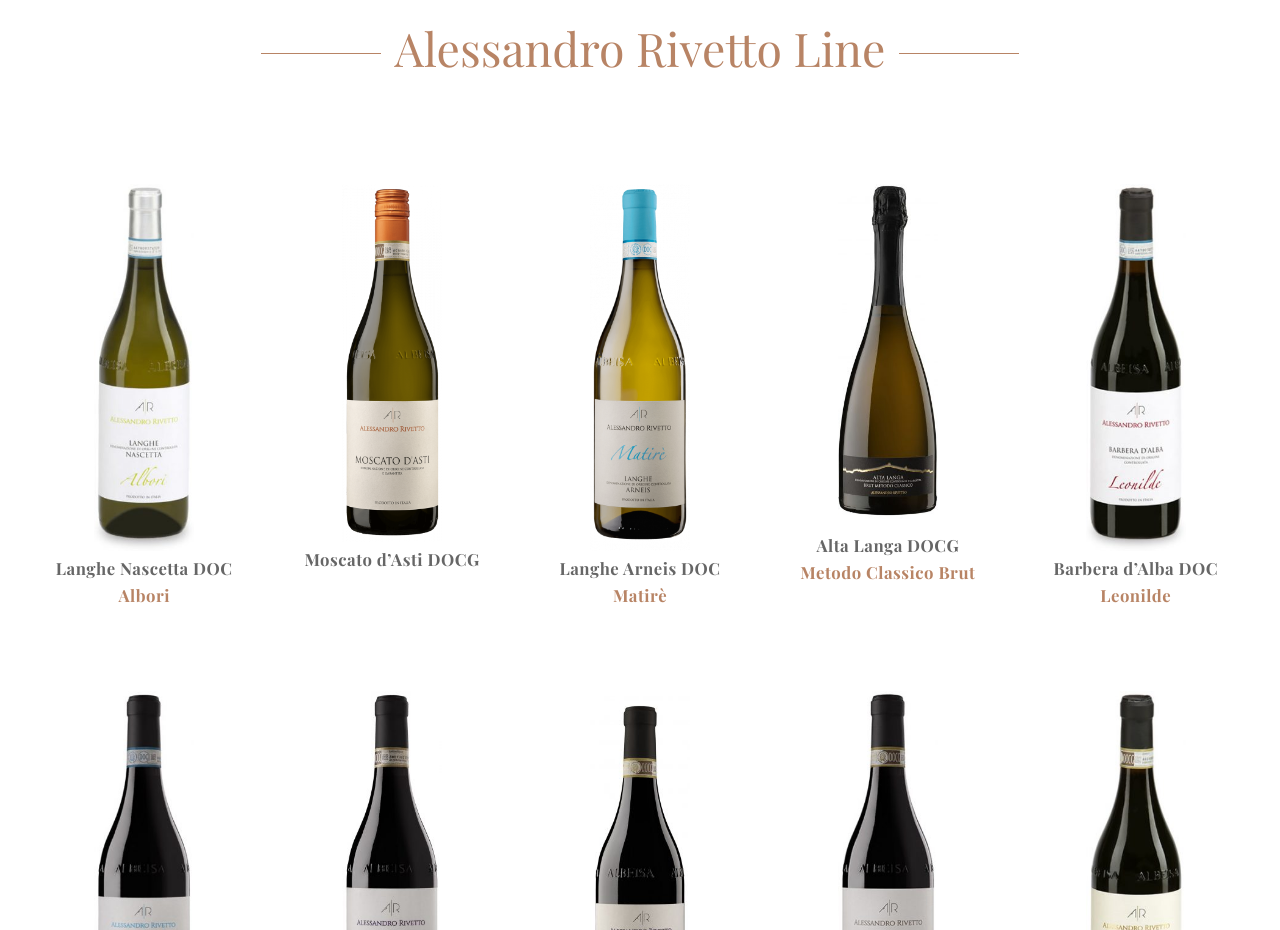Point out the bounding box coordinates of the section to click in order to follow this instruction: "Learn about Alta Langa DOCG".

[0.638, 0.575, 0.75, 0.599]